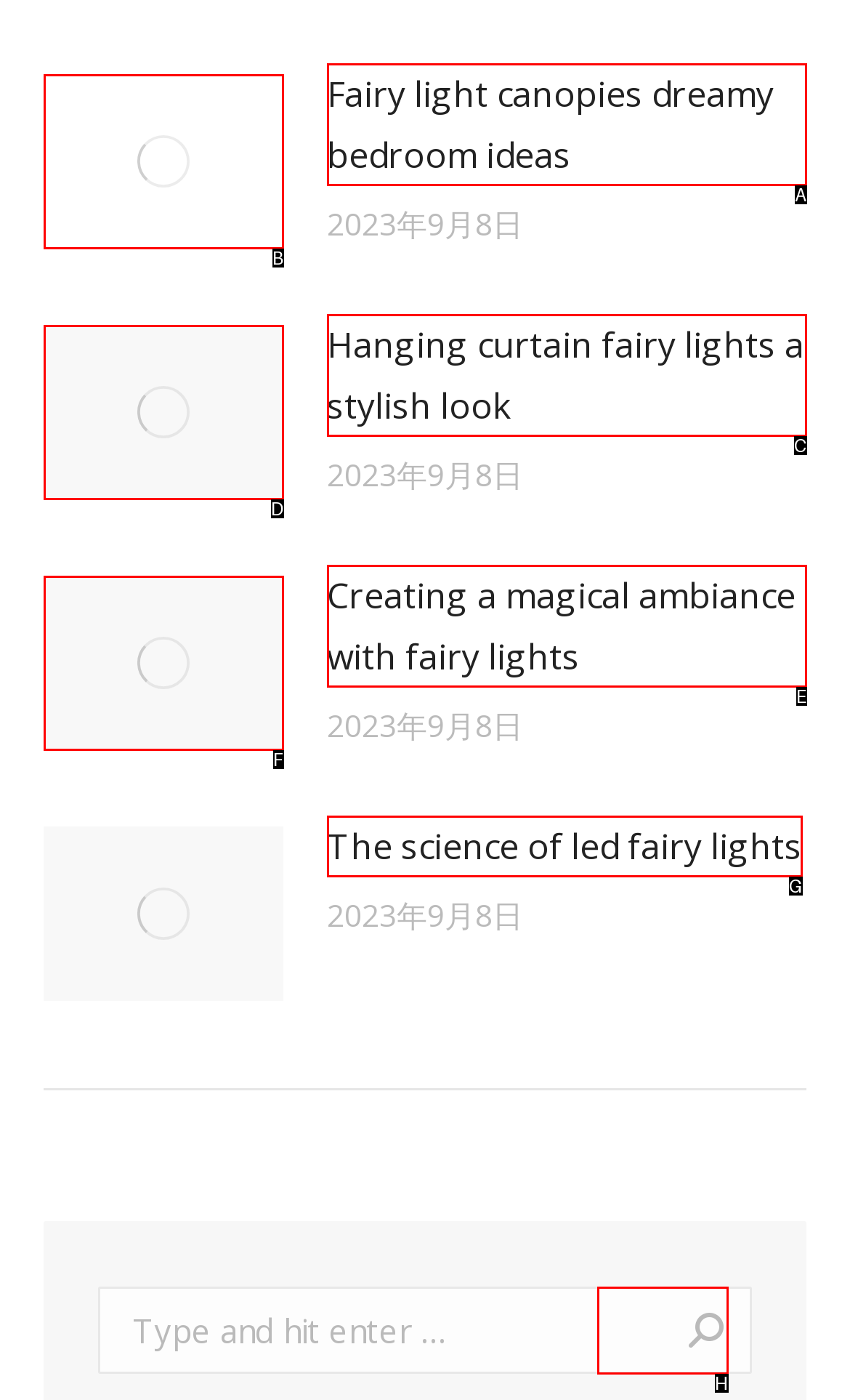Tell me which one HTML element best matches the description: parent_node: Search: value="Go!" Answer with the option's letter from the given choices directly.

H